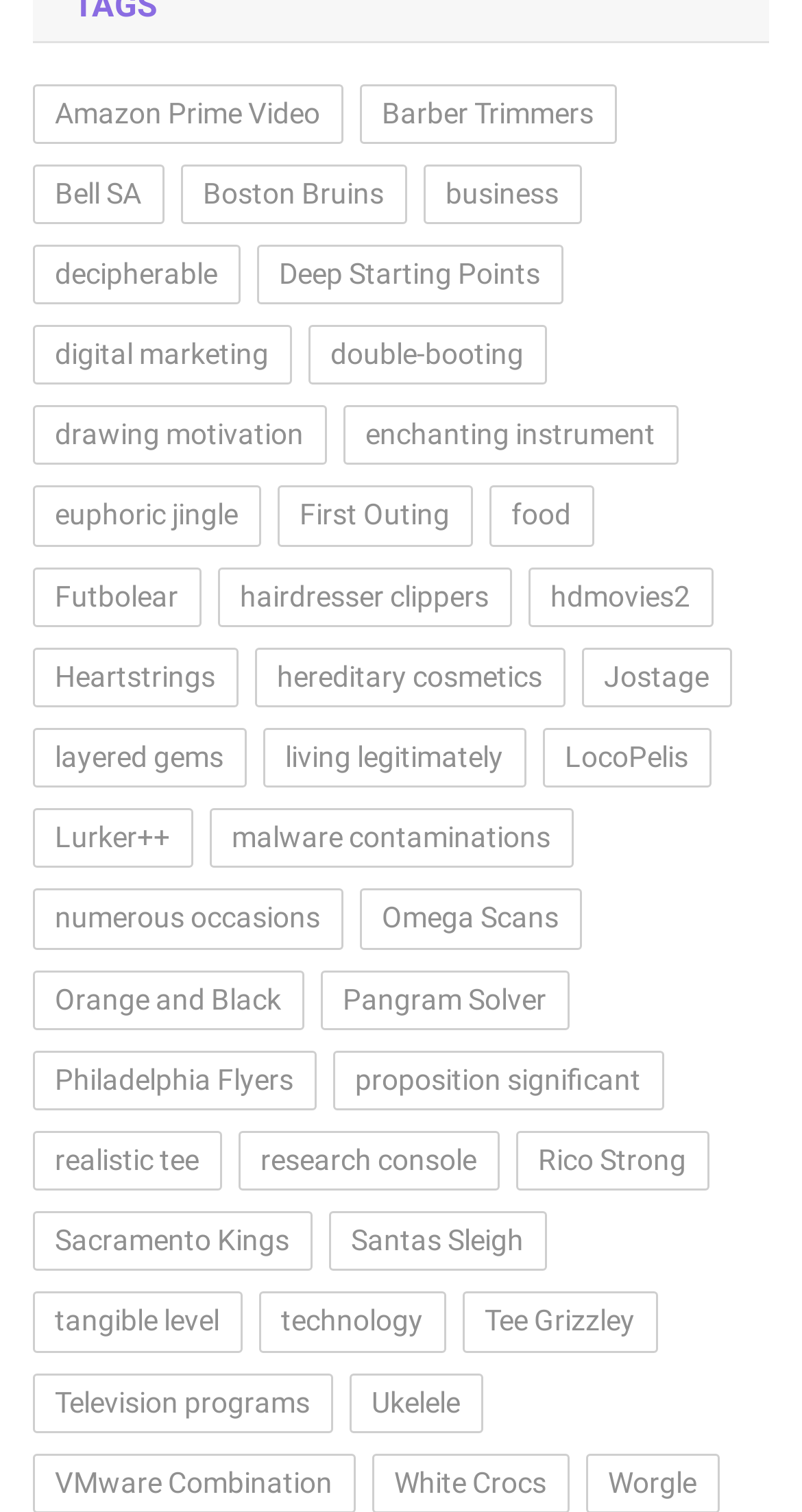What is the first link on the webpage?
Answer with a single word or phrase by referring to the visual content.

Amazon Prime Video